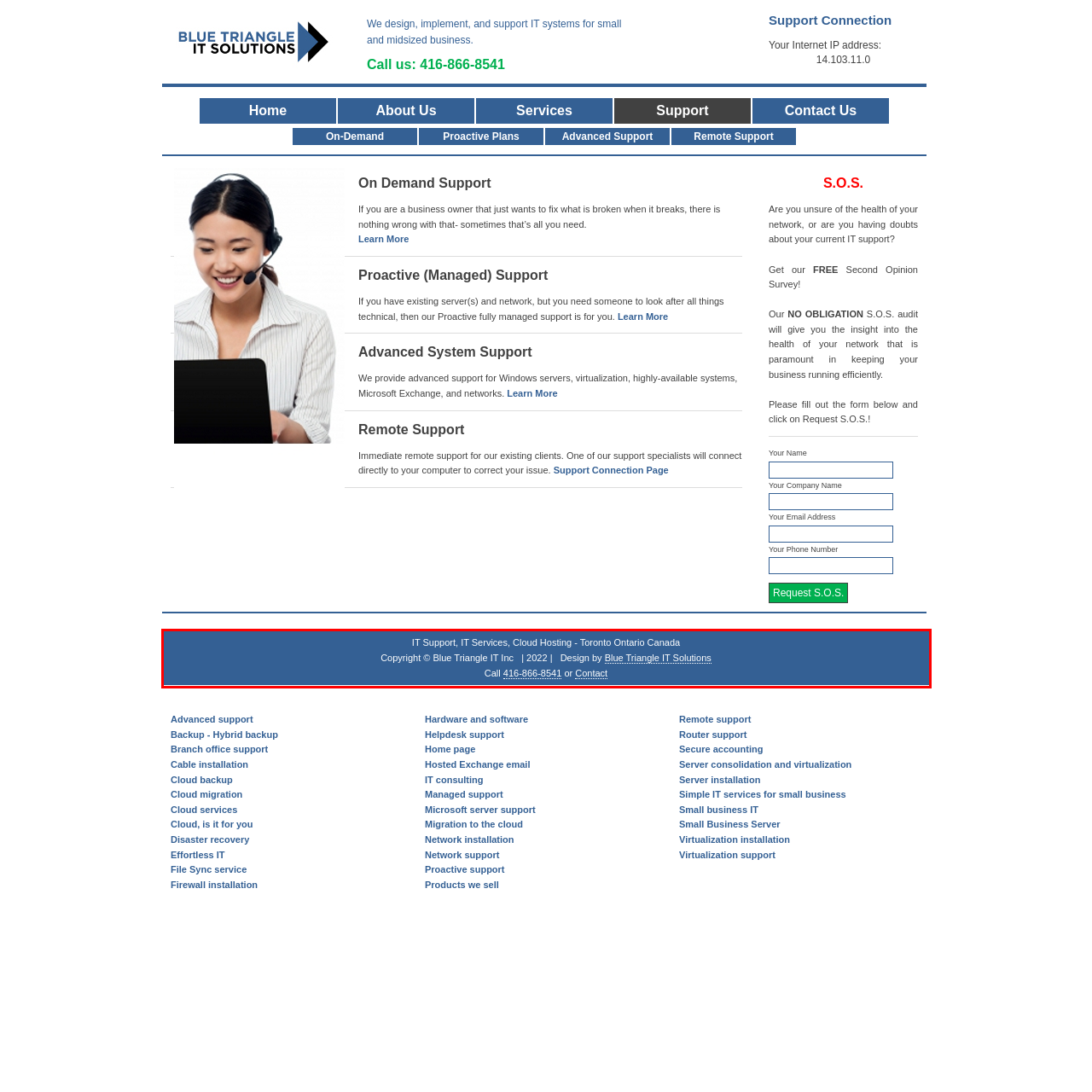Please recognize and transcribe the text located inside the red bounding box in the webpage image.

IT Support, IT Services, Cloud Hosting - Toronto Ontario Canada Copyright © Blue Triangle IT Inc | 2022 | Design by Blue Triangle IT Solutions Call 416-866-8541 or Contact